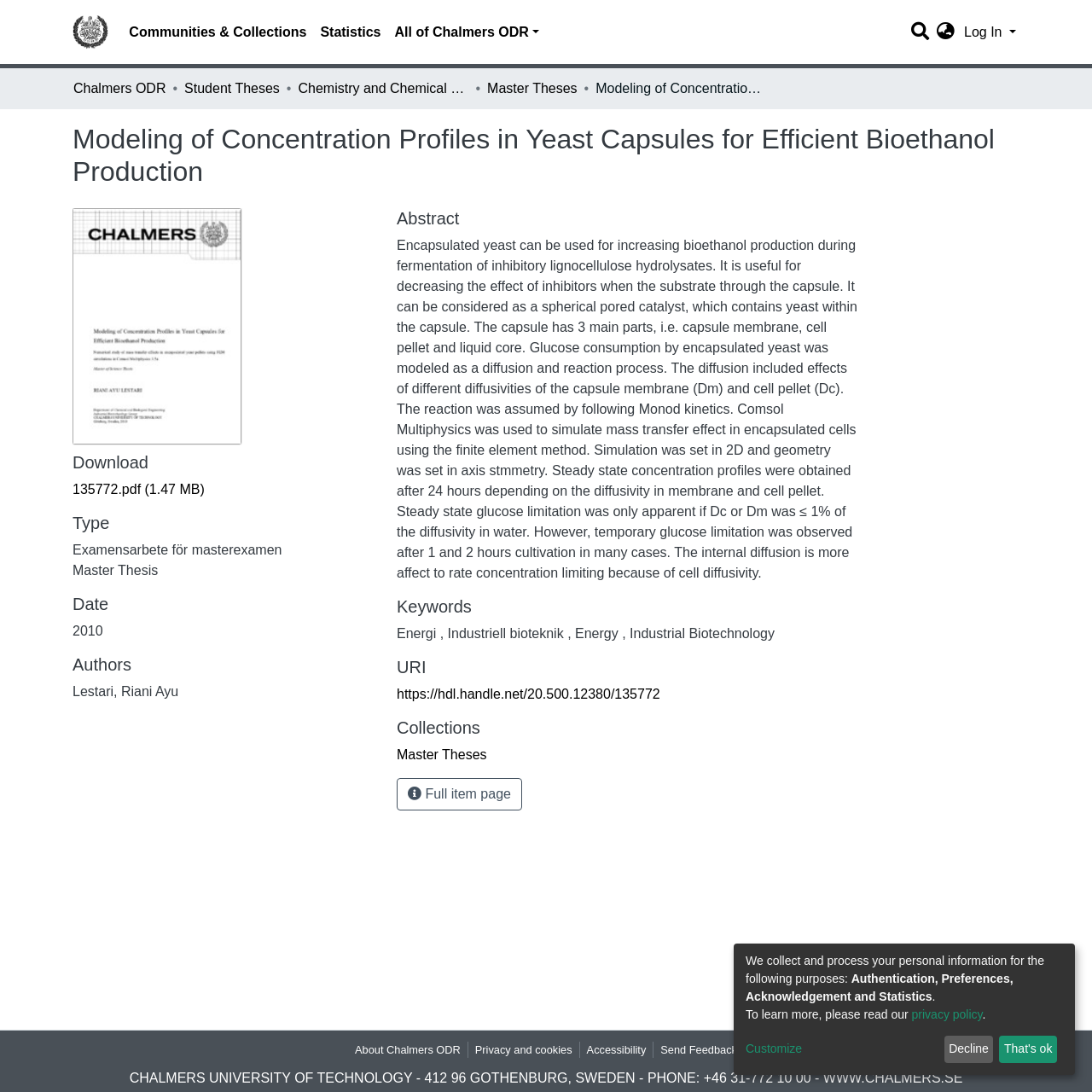What is the year of publication?
Based on the image, give a concise answer in the form of a single word or short phrase.

2010